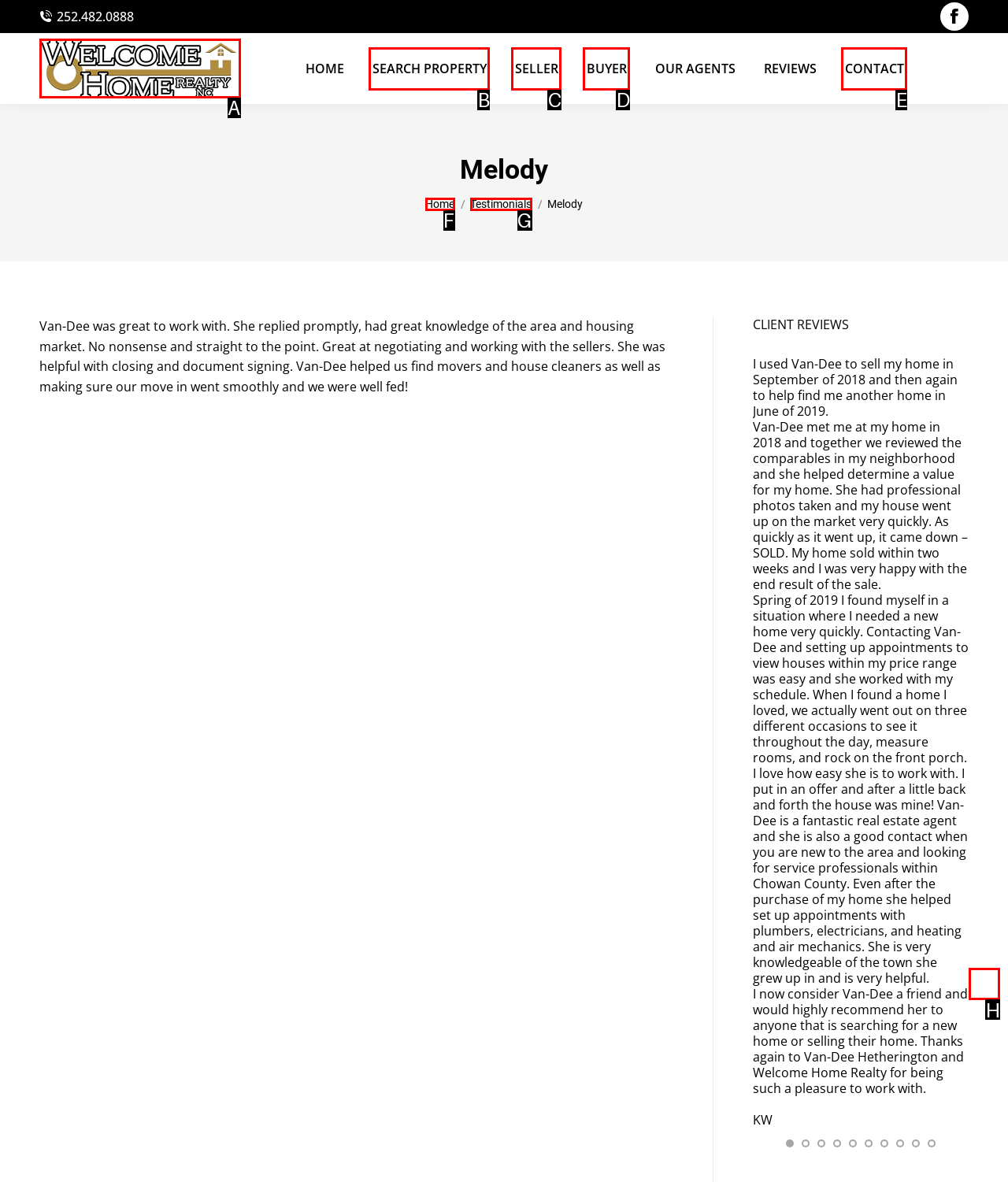Select the letter of the element you need to click to complete this task: Click the 'Go to Top' link
Answer using the letter from the specified choices.

H